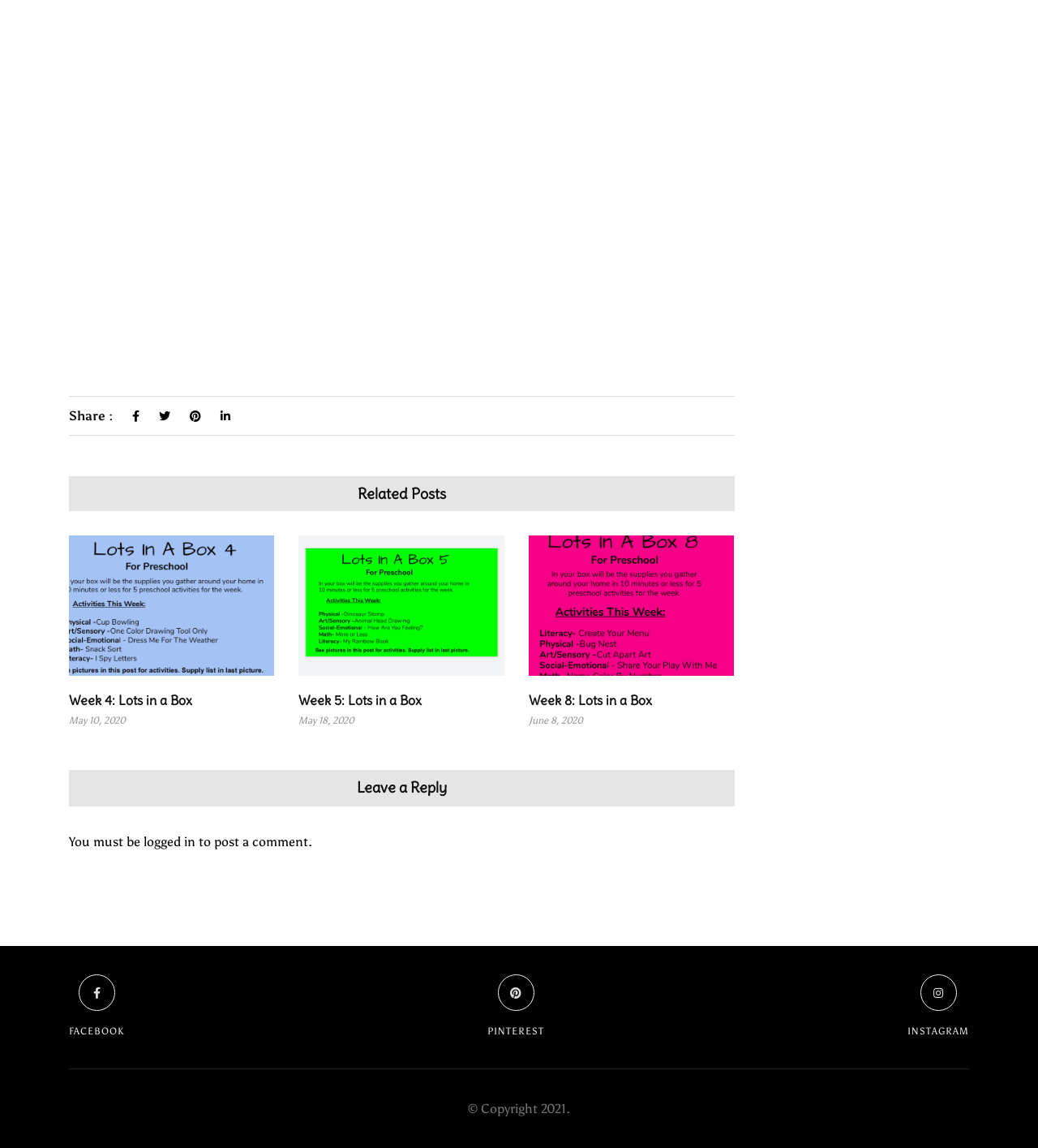Please find the bounding box for the UI component described as follows: "logged in".

[0.138, 0.727, 0.188, 0.74]